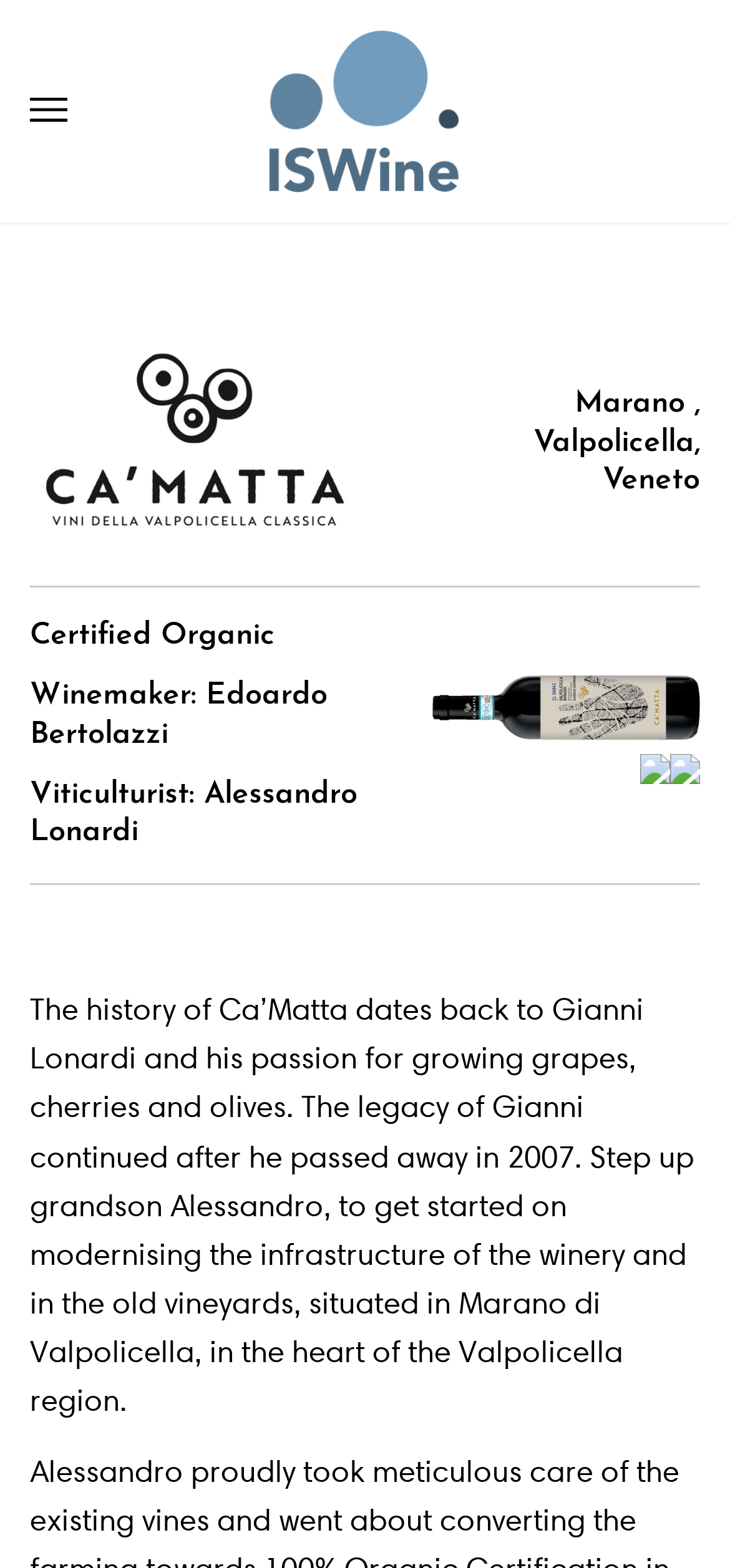Provide a brief response using a word or short phrase to this question:
What happened to Gianni Lonardi in 2007?

He passed away